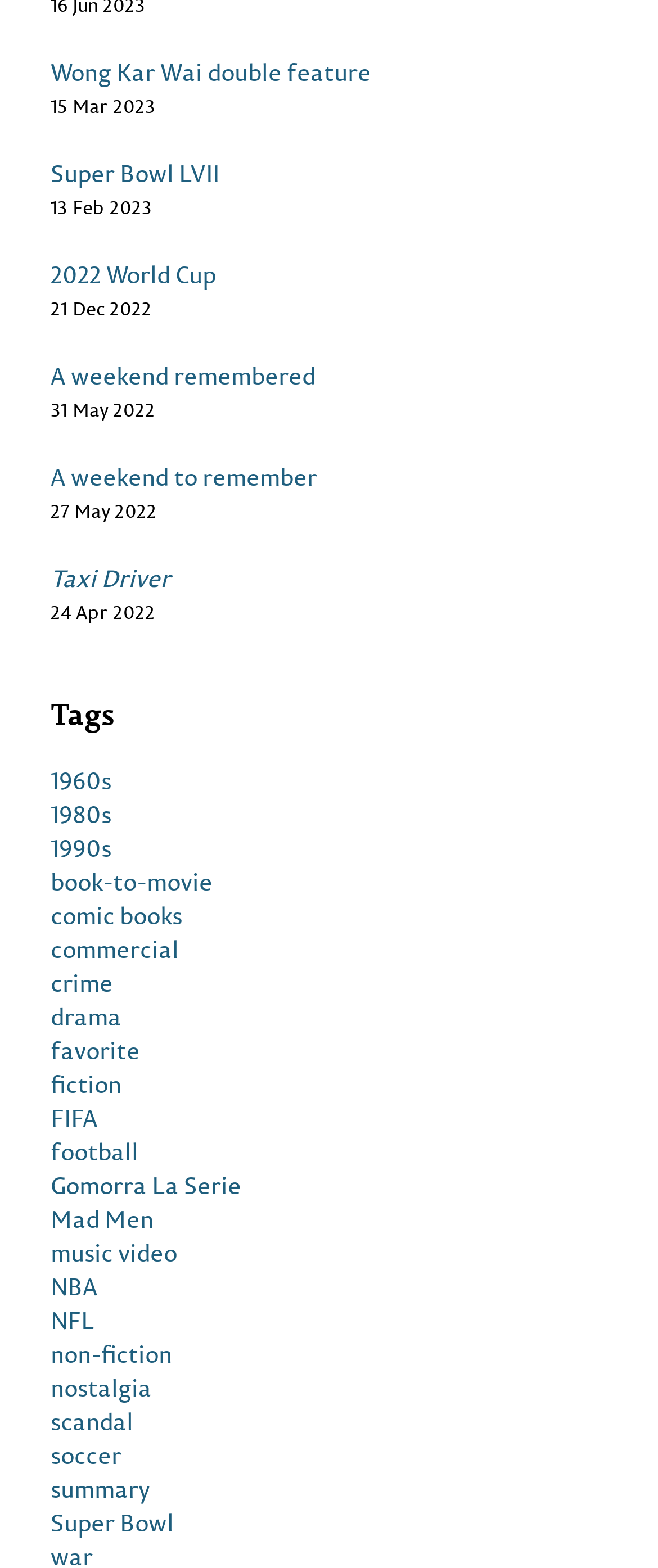Find and indicate the bounding box coordinates of the region you should select to follow the given instruction: "Click on the link to Wong Kar Wai double feature".

[0.077, 0.035, 0.949, 0.057]